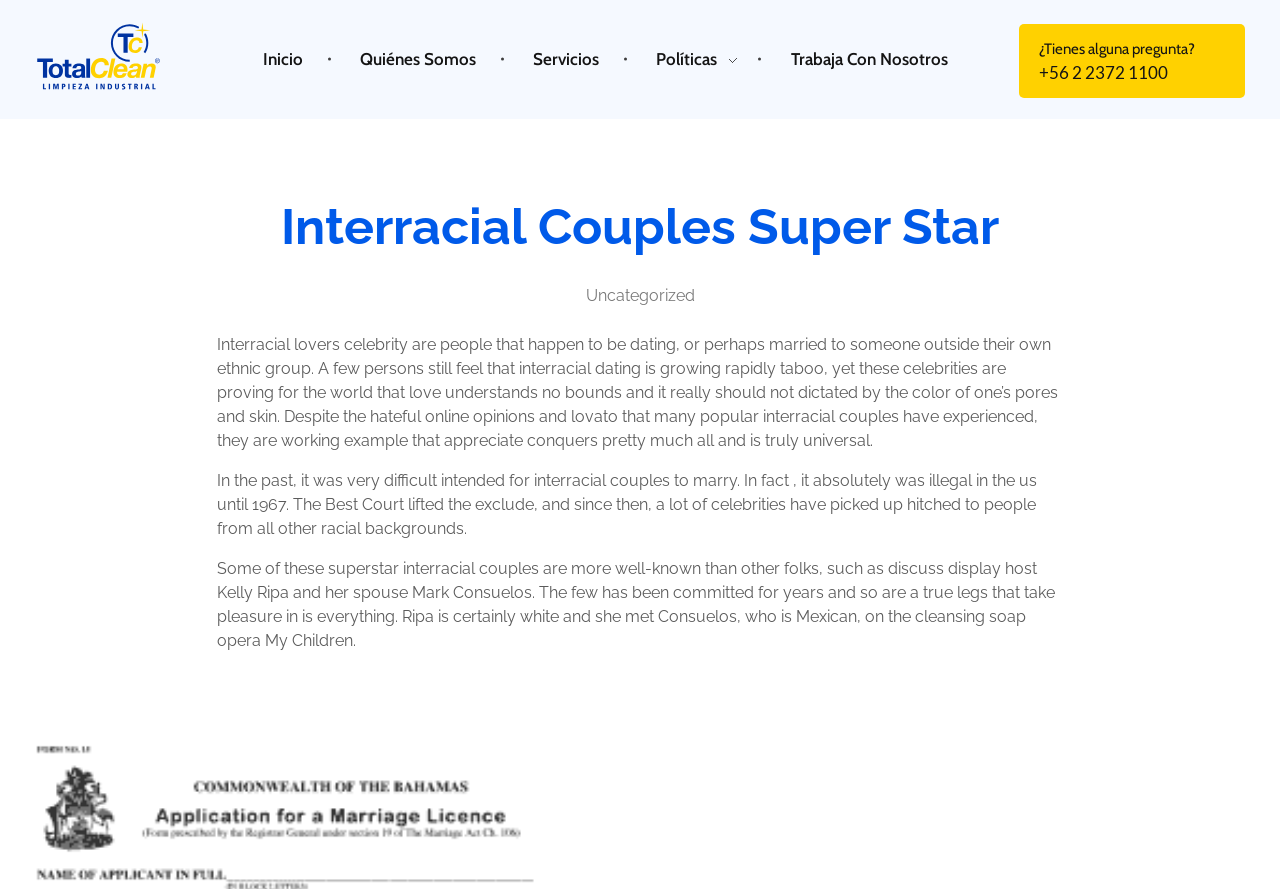What is the year when the ban on interracial marriage was lifted in the US?
From the screenshot, provide a brief answer in one word or phrase.

1967